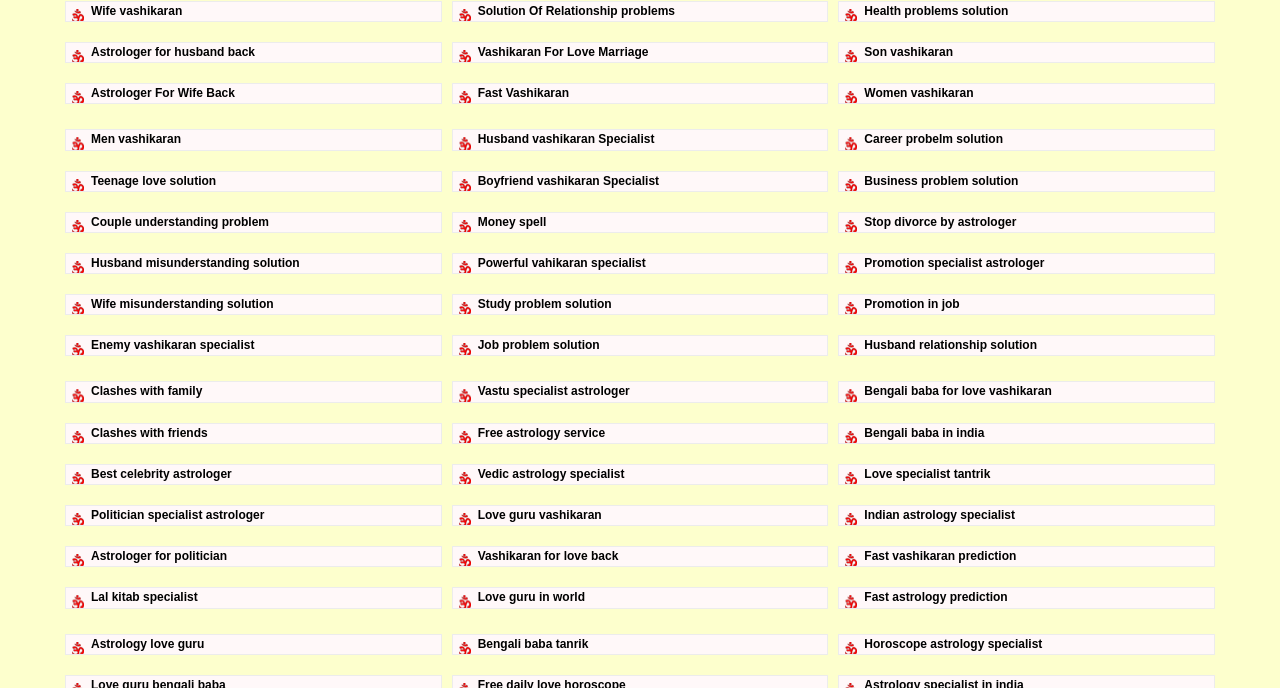Identify the bounding box coordinates of the HTML element based on this description: "Bengali baba for love vashikaran".

[0.655, 0.554, 0.949, 0.585]